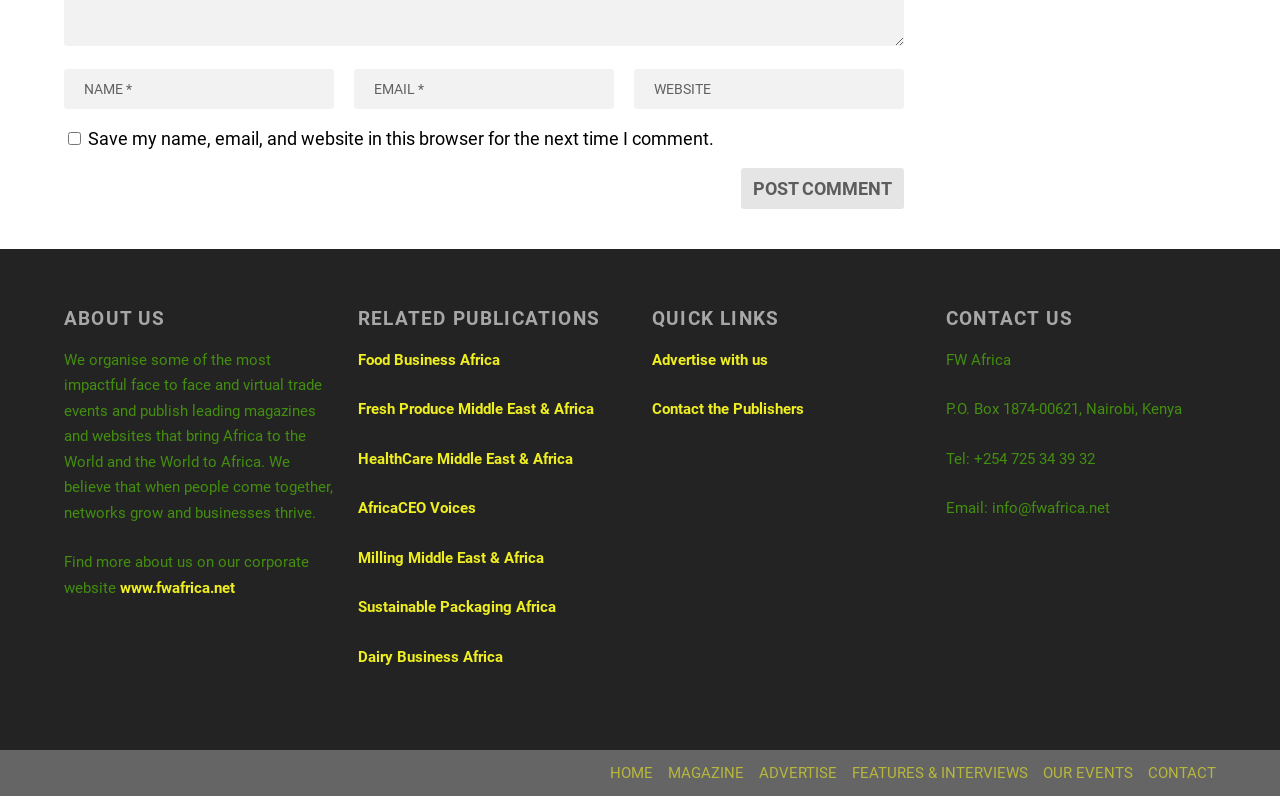Identify the bounding box of the UI element described as follows: "input value="Name *" name="author"". Provide the coordinates as four float numbers in the range of 0 to 1 [left, top, right, bottom].

[0.05, 0.087, 0.261, 0.137]